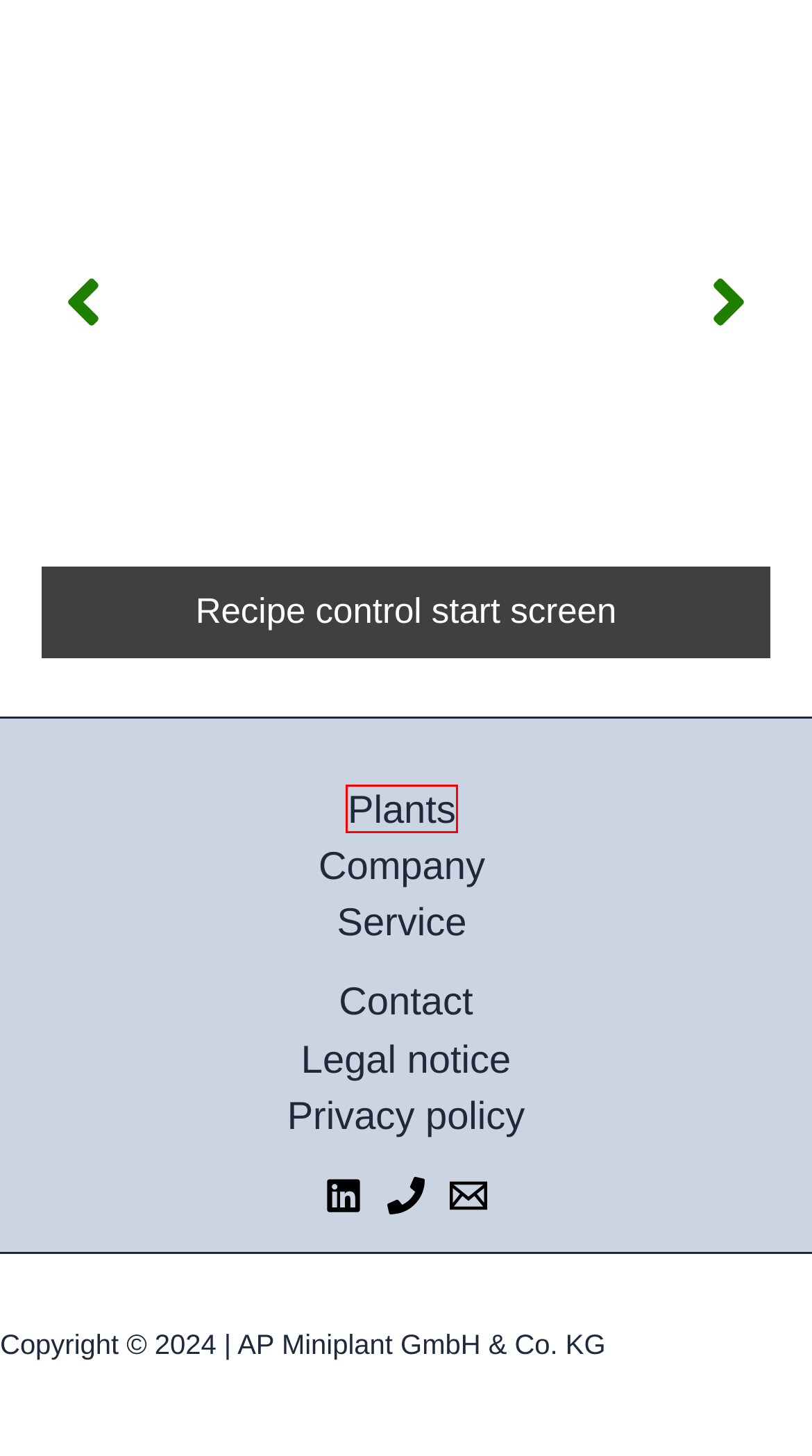Given a webpage screenshot with a UI element marked by a red bounding box, choose the description that best corresponds to the new webpage that will appear after clicking the element. The candidates are:
A. Contact - AP-Miniplant
B. Company - AP-Miniplant
C. Legal notice - AP-Miniplant
D. Miniplant, Laboratory Plants & Pilot Plants - AP-Miniplant
E. Your research or pilot plant: customized and flexible - AP-Miniplant
F. Service - AP-Miniplant
G. Robust automation system for miniplants - AP-Miniplant
H. Privacy policy - AP-Miniplant

E